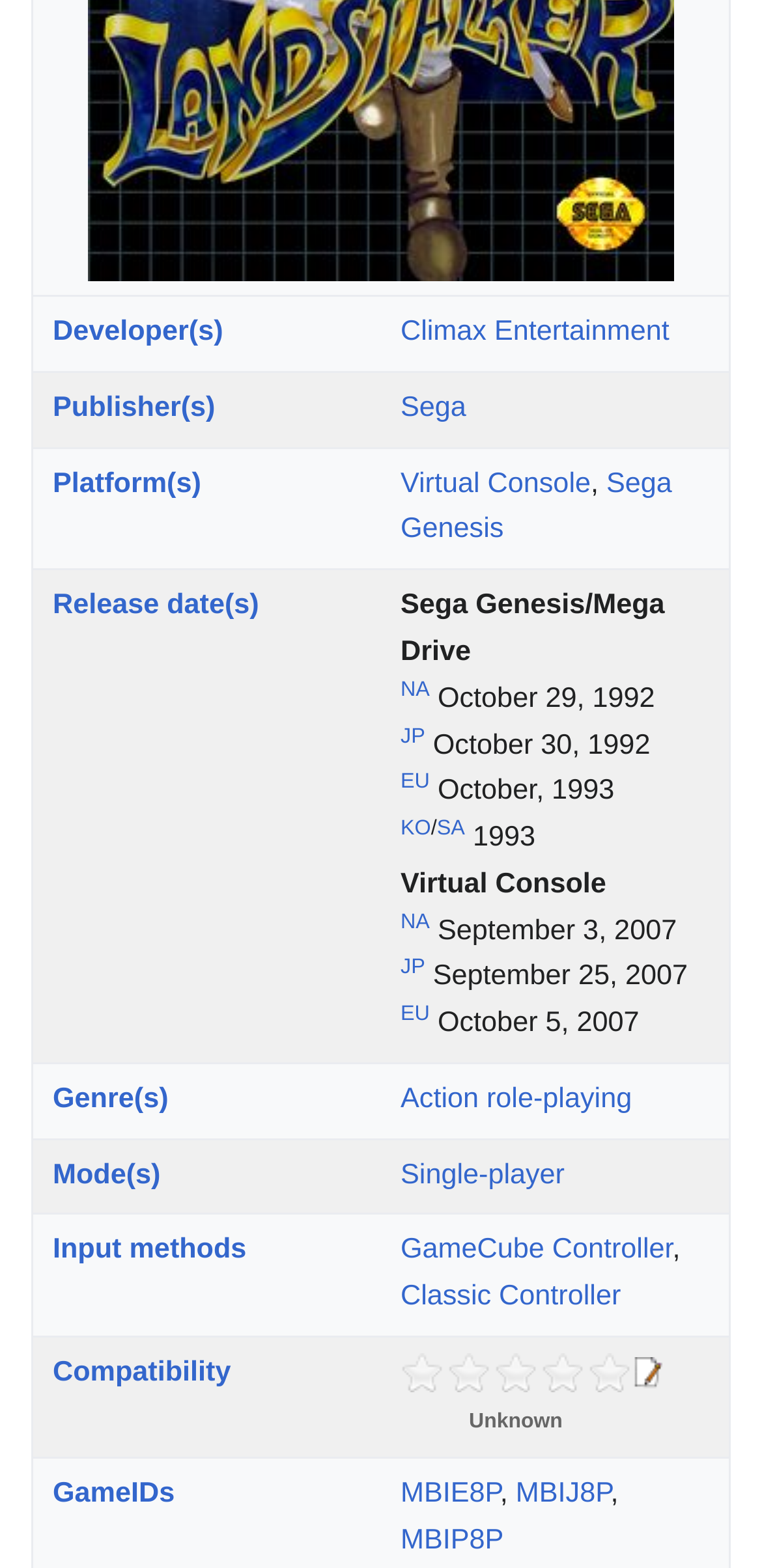Find and specify the bounding box coordinates that correspond to the clickable region for the instruction: "Click on Developer(s)".

[0.069, 0.202, 0.293, 0.222]